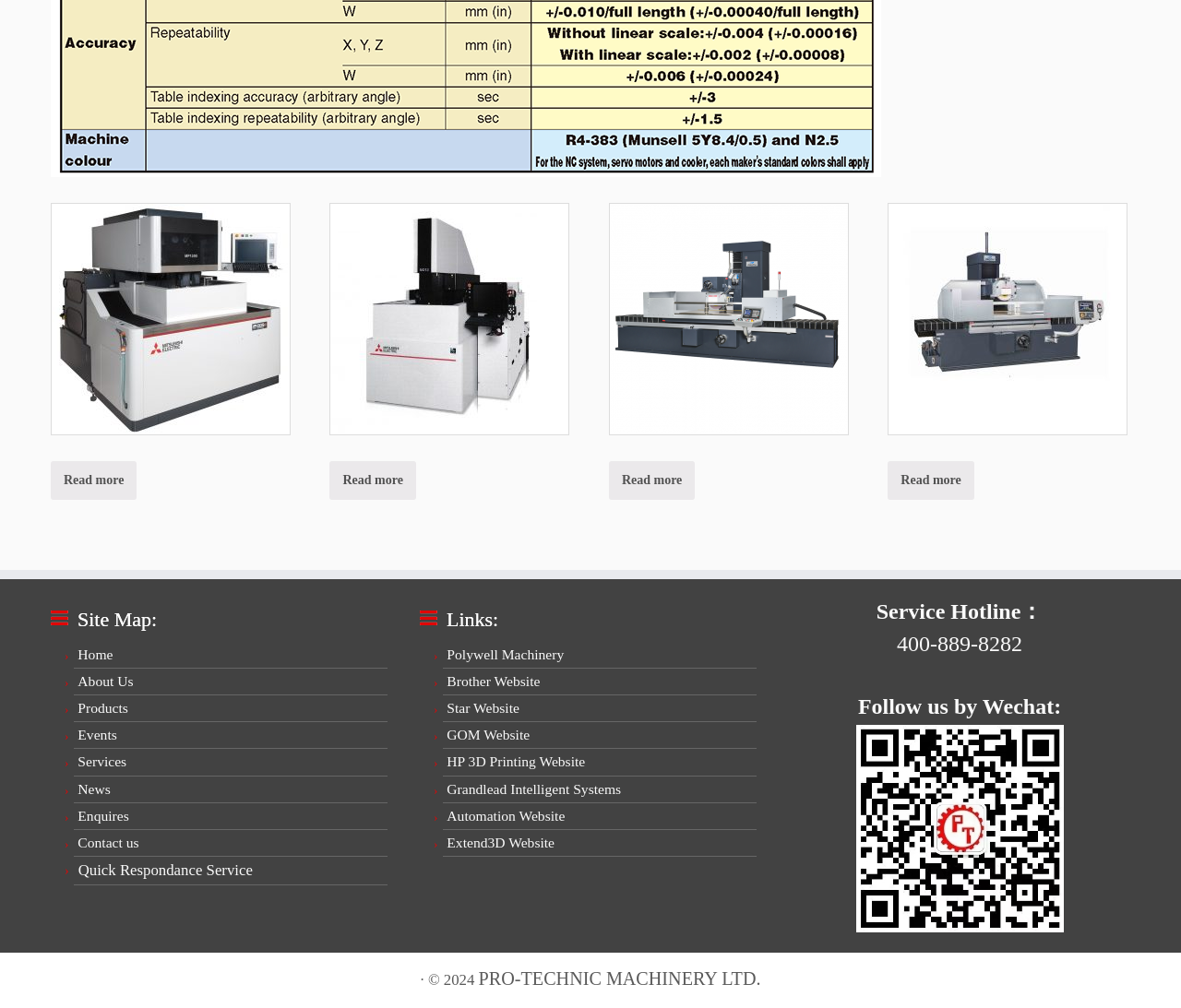What is the year of the copyright?
Respond to the question with a well-detailed and thorough answer.

I found the answer by looking at the bottom of the page, which has the text '© 2024' indicating the year of the copyright.